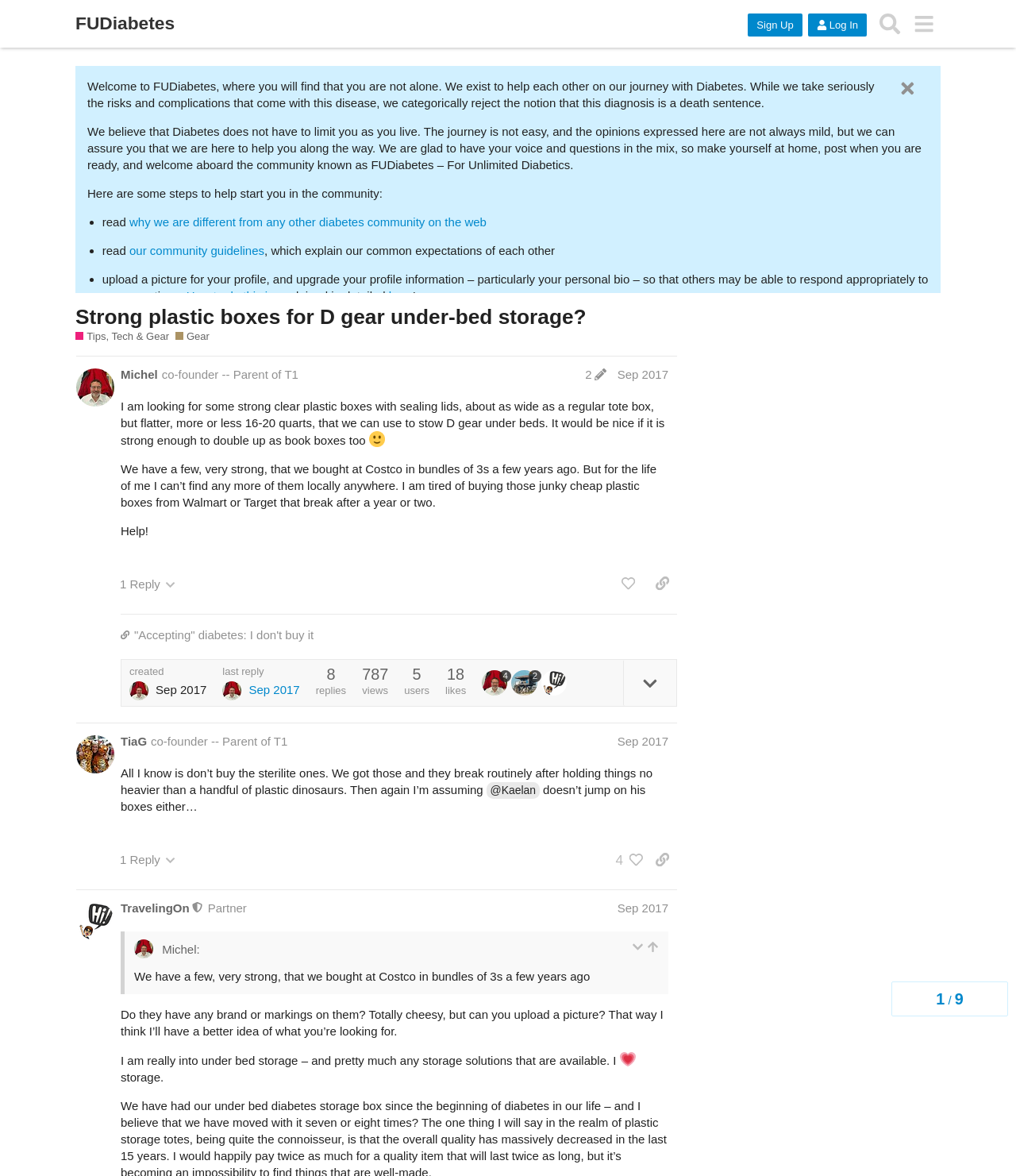What is the problem with the plastic boxes from Walmart or Target?
Carefully analyze the image and provide a detailed answer to the question.

According to Michel's post, the problem with the plastic boxes from Walmart or Target is that they break after a year or two, which is why Michel is looking for stronger alternatives.